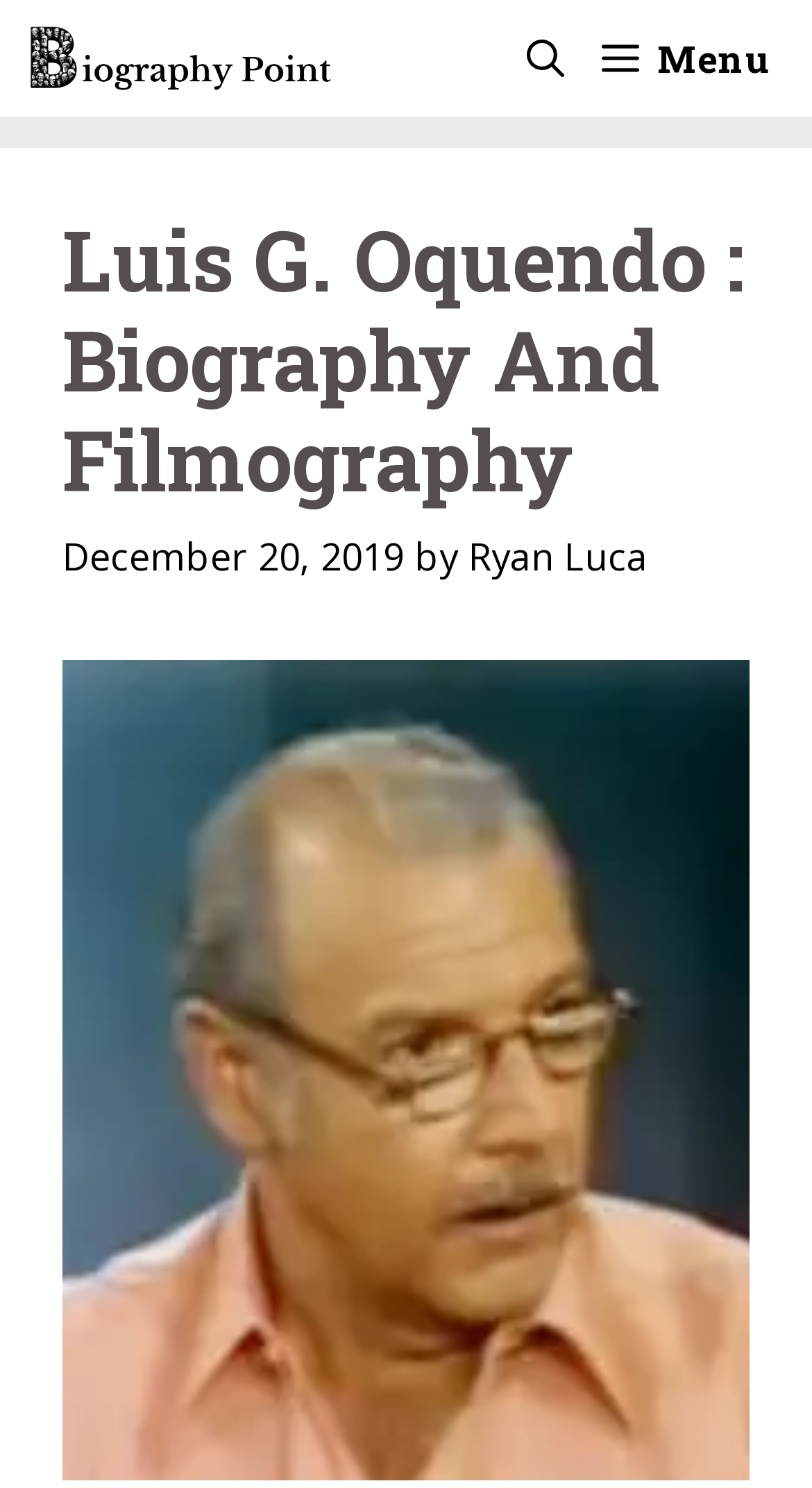Who is the author of the biography?
Look at the image and respond with a one-word or short phrase answer.

Ryan Luca